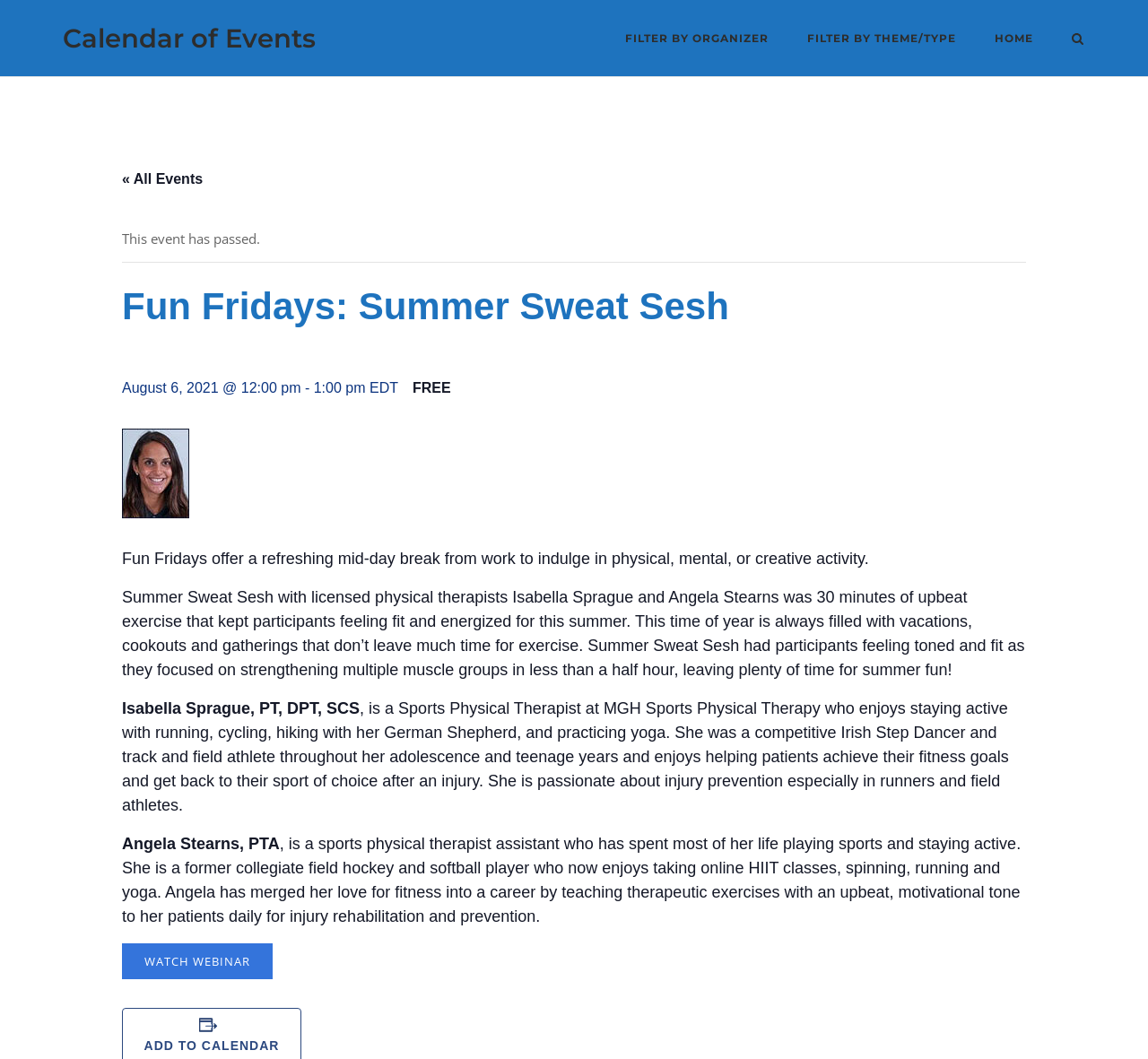What is the cost of the event?
Refer to the image and provide a one-word or short phrase answer.

FREE